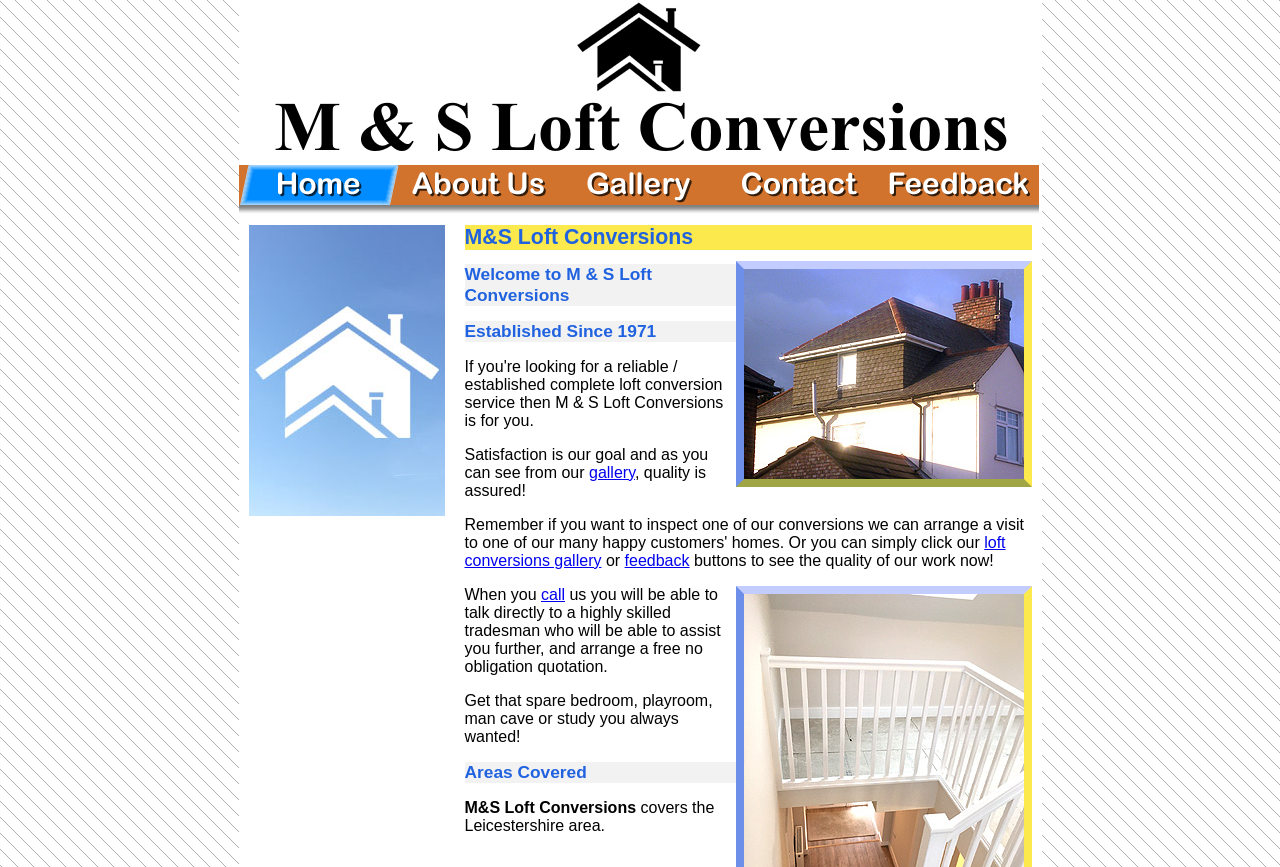How long has the company been established?
Answer the question with a single word or phrase by looking at the picture.

Since 1971